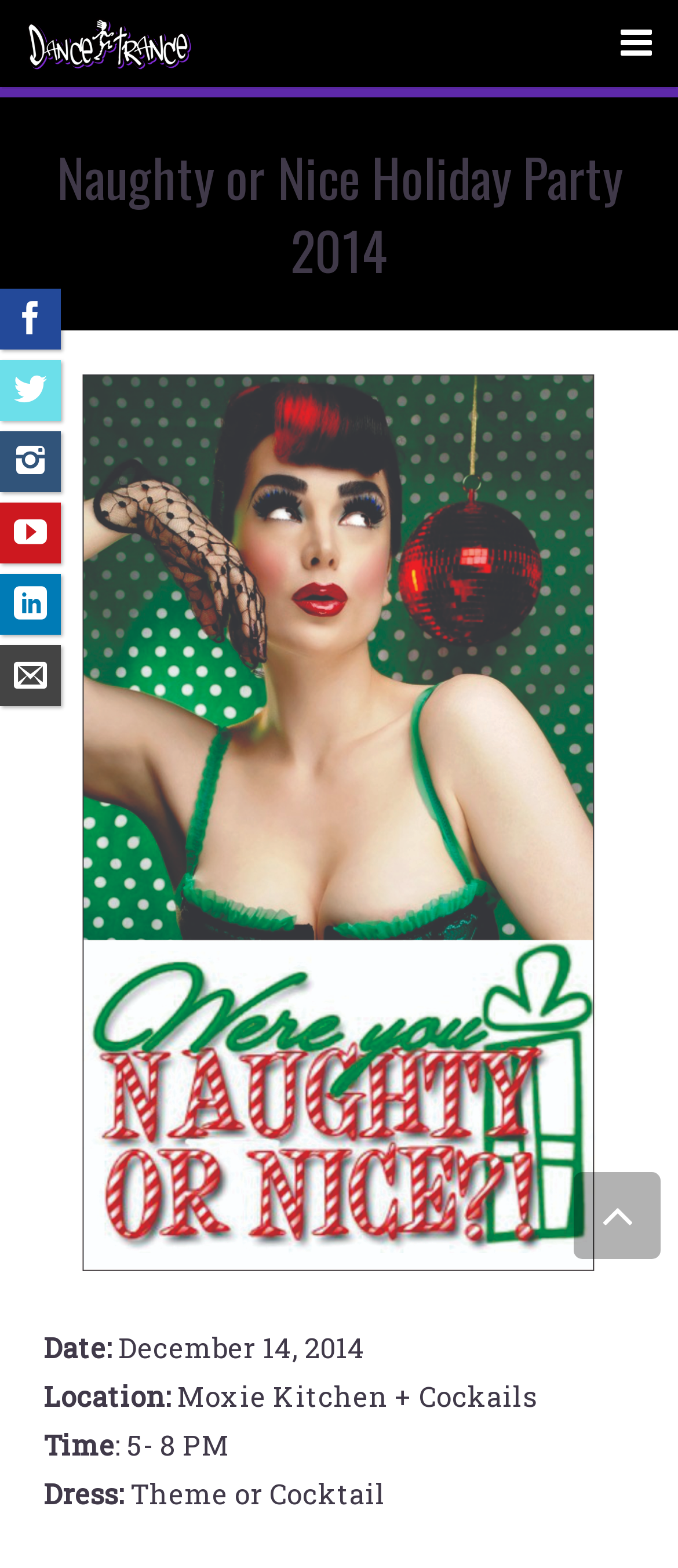Detail the various sections and features of the webpage.

The webpage appears to be an event page for the "Naughty or Nice Holiday Party 2014" organized by Dance Trance Fitness. At the top left corner, there is a logo of Dance Trance Fitness, accompanied by a navigation menu with links to various pages, including "HOME", "START YOUR OWN", "WORKSHOPS", and more.

Below the navigation menu, there is a large heading that reads "Naughty or Nice Holiday Party 2014". Underneath the heading, there is an image of a girl, taking up most of the width of the page.

To the right of the image, there are several lines of text that provide details about the event. The text includes the date, location, time, and dress code for the party. The location is specified as Moxie Kitchen + Cocktails.

At the bottom right corner of the page, there is a social media section with links to Facebook, Twitter, Instagram, YouTube, LinkedIn, and Email.

Additionally, there is a small icon at the top right corner of the page, which appears to be a search or magnifying glass icon. There is also a small icon at the bottom left corner of the page, which appears to be a Facebook icon.